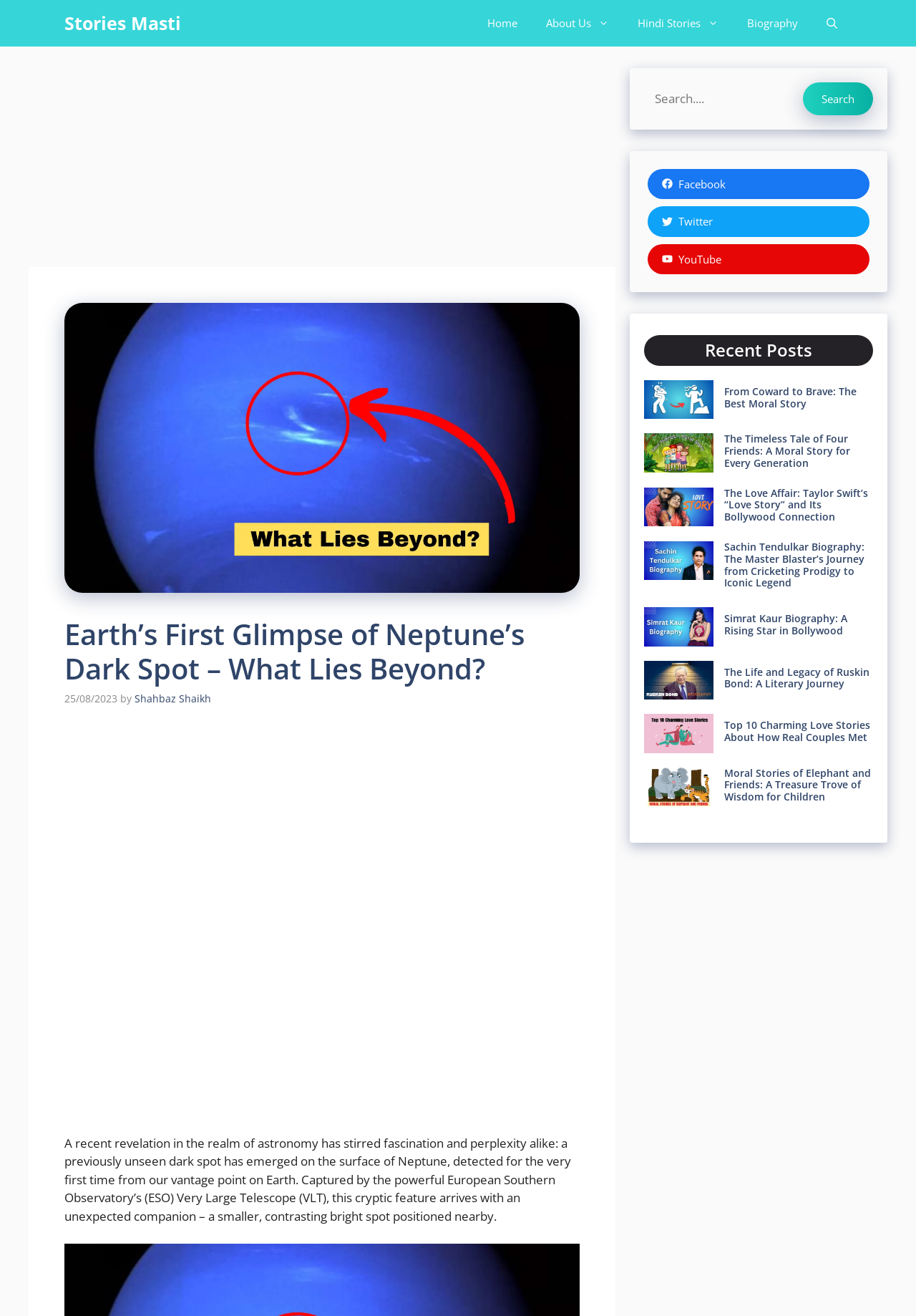What is the category of the story 'From Coward to Brave: The Best Moral Story'?
Refer to the screenshot and respond with a concise word or phrase.

Moral story